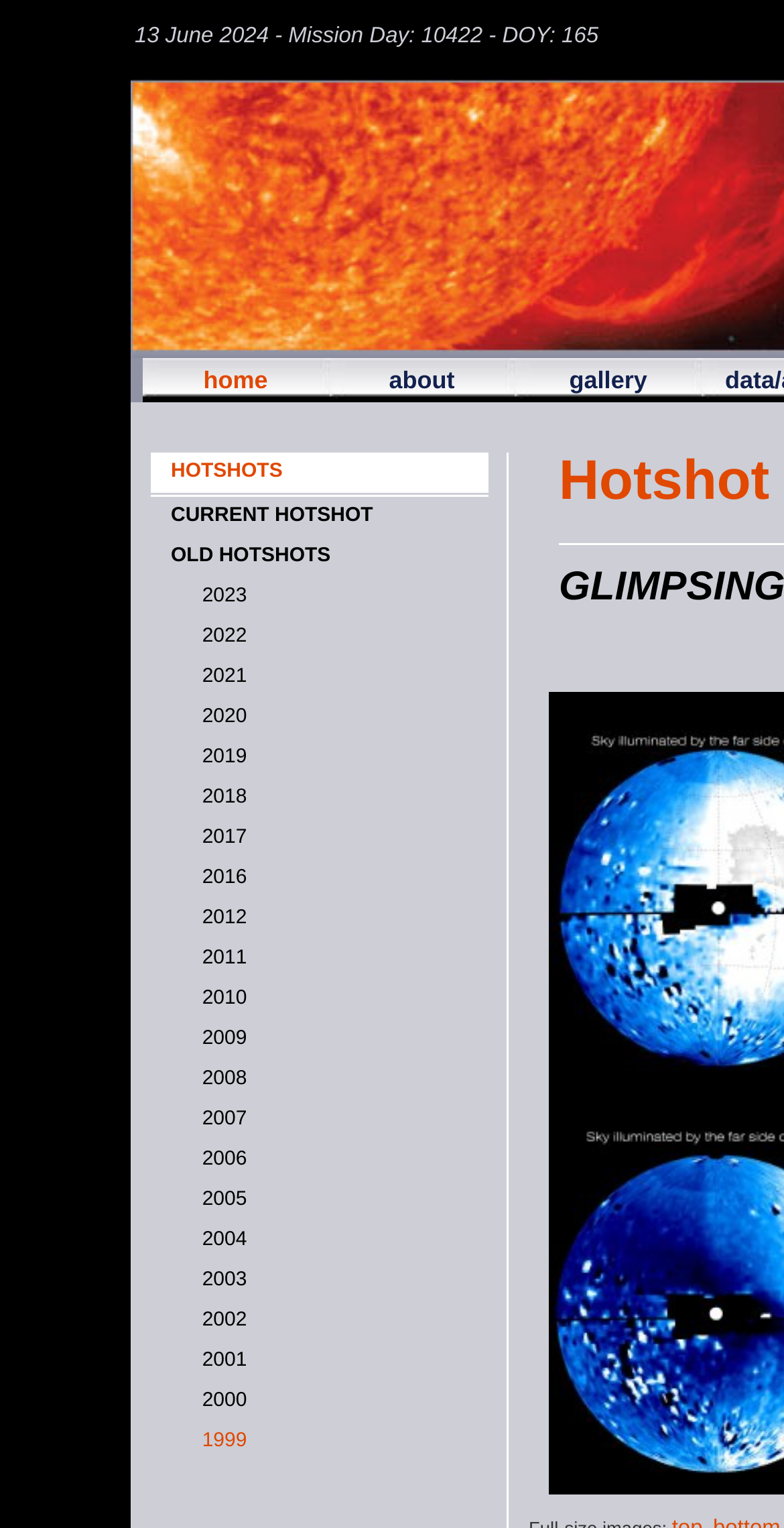Please find the bounding box coordinates (top-left x, top-left y, bottom-right x, bottom-right y) in the screenshot for the UI element described as follows: CURRENT HOTSHOT

[0.218, 0.33, 0.476, 0.345]